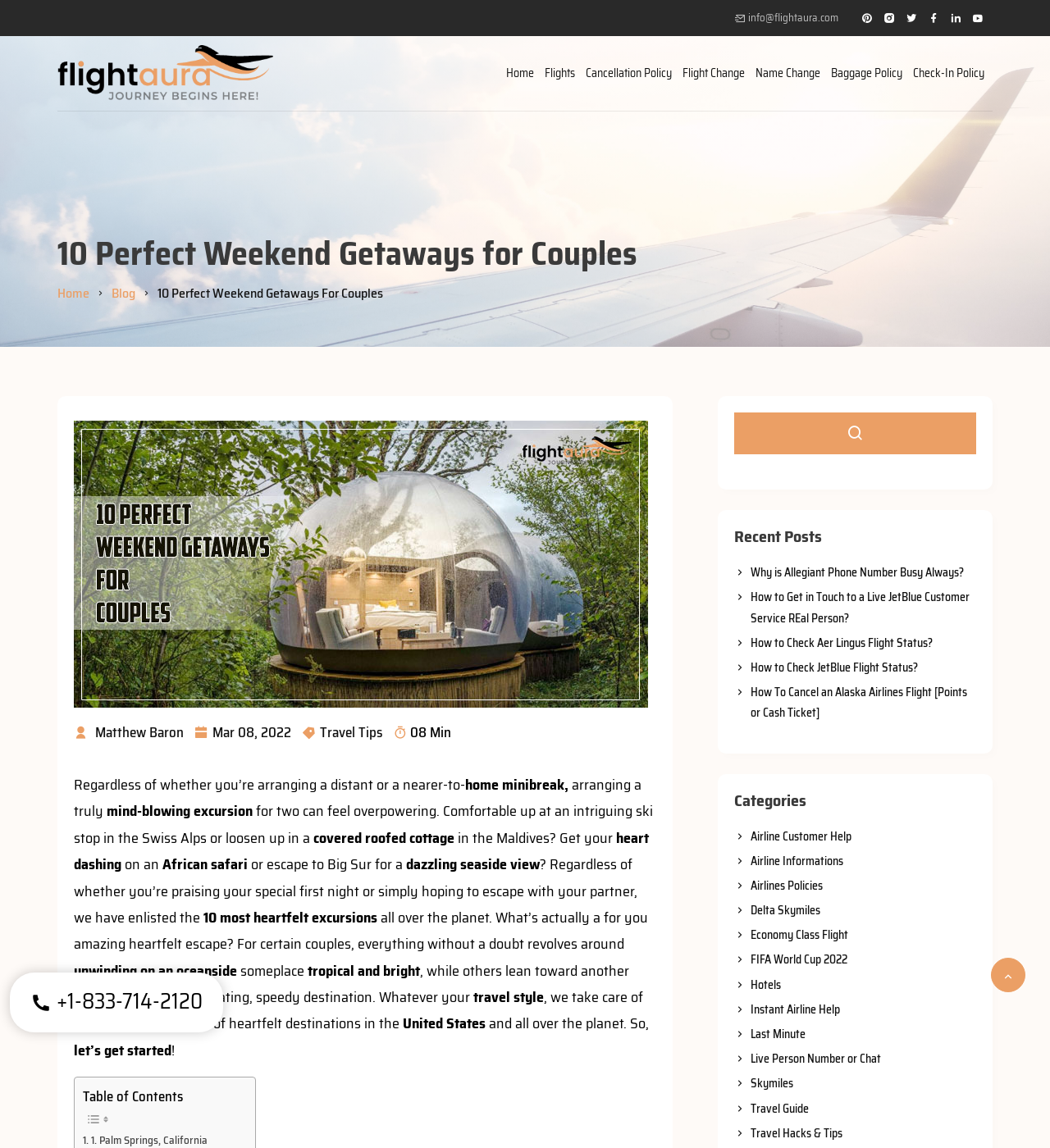Pinpoint the bounding box coordinates of the clickable element needed to complete the instruction: "Read the blog post about why Allegiant phone number is always busy". The coordinates should be provided as four float numbers between 0 and 1: [left, top, right, bottom].

[0.699, 0.49, 0.93, 0.508]